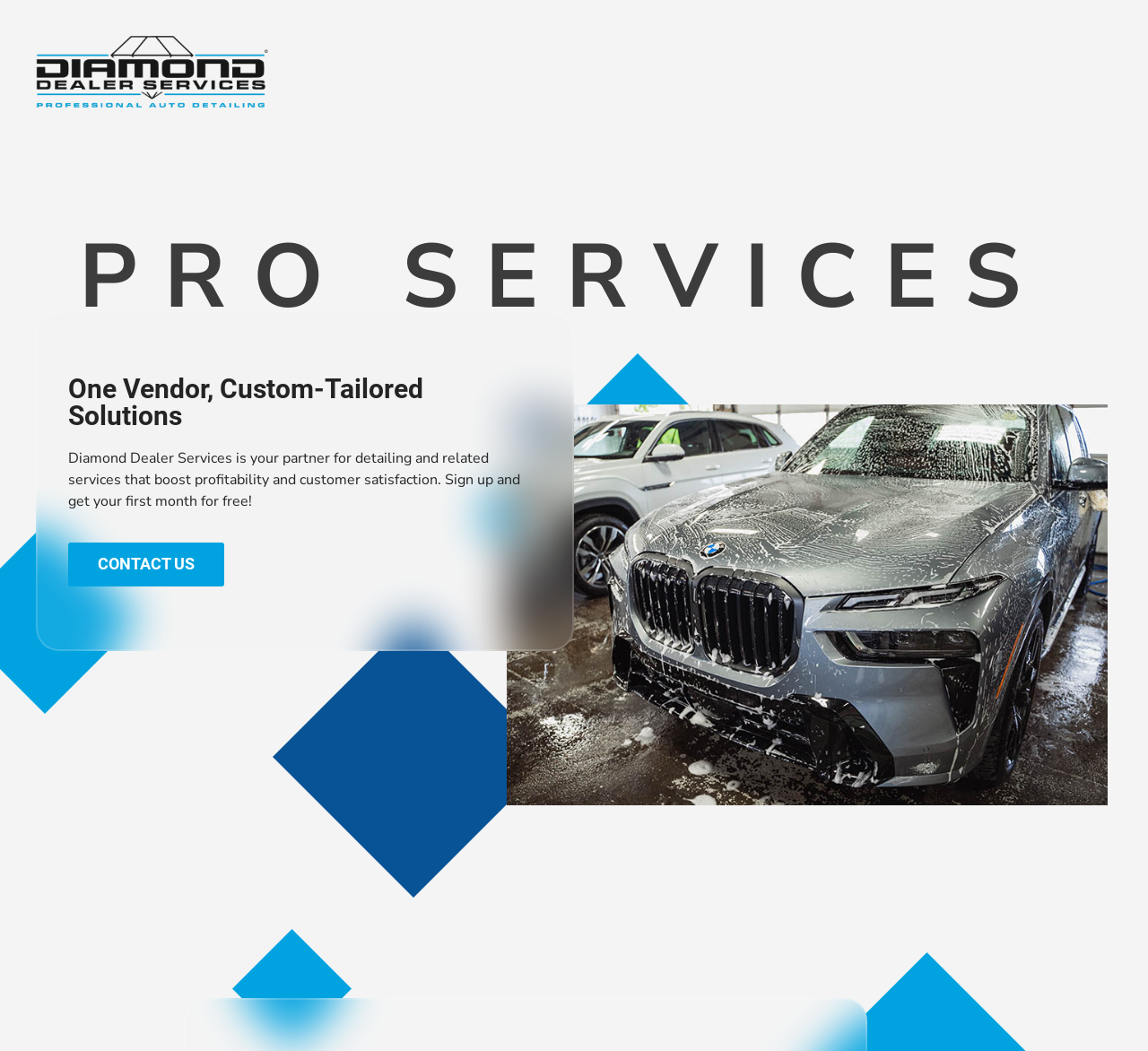Locate the UI element described by Contact us in the provided webpage screenshot. Return the bounding box coordinates in the format (top-left x, top-left y, bottom-right x, bottom-right y), ensuring all values are between 0 and 1.

[0.059, 0.516, 0.195, 0.558]